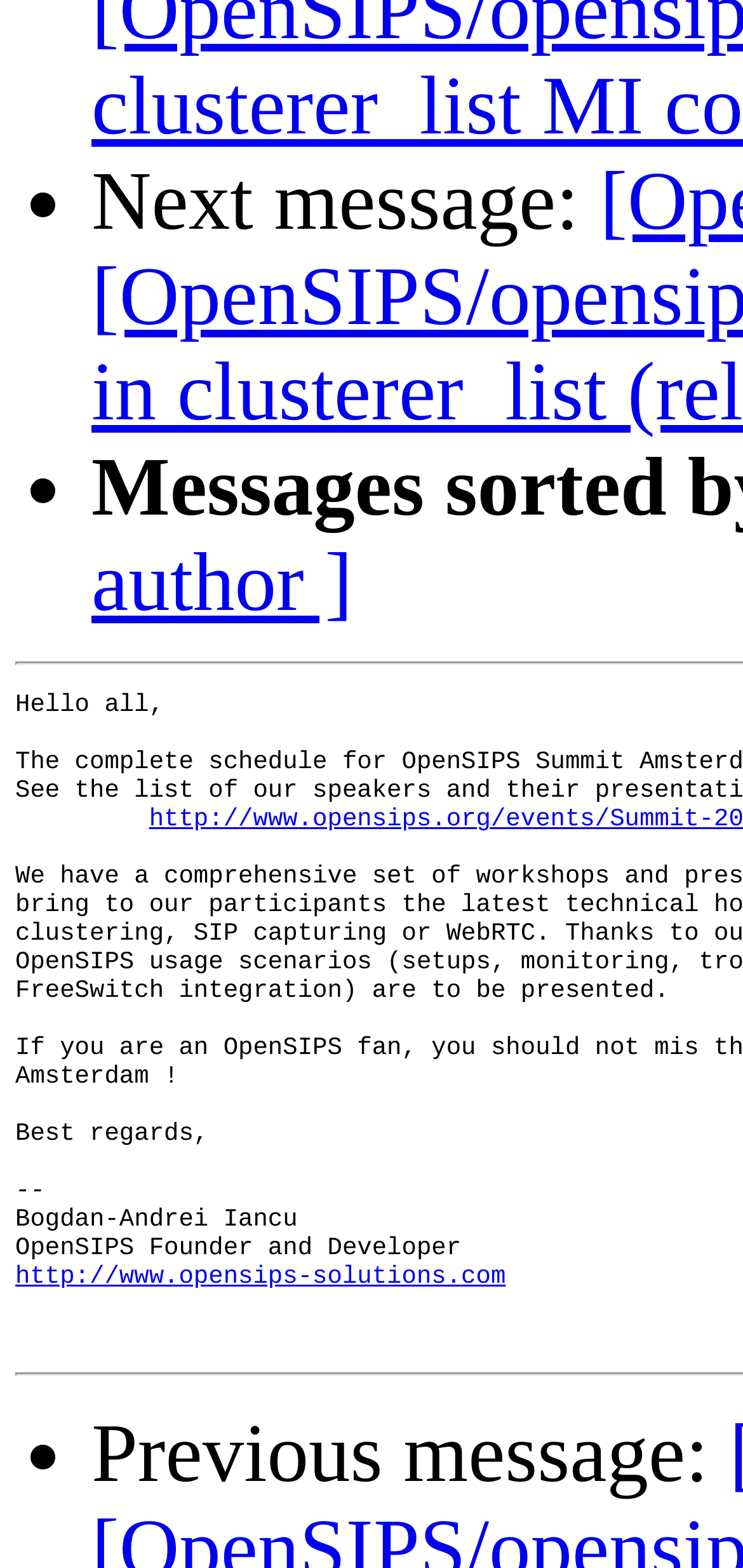Given the webpage screenshot, identify the bounding box of the UI element that matches this description: "http://www.opensips-solutions.com".

[0.021, 0.805, 0.683, 0.823]